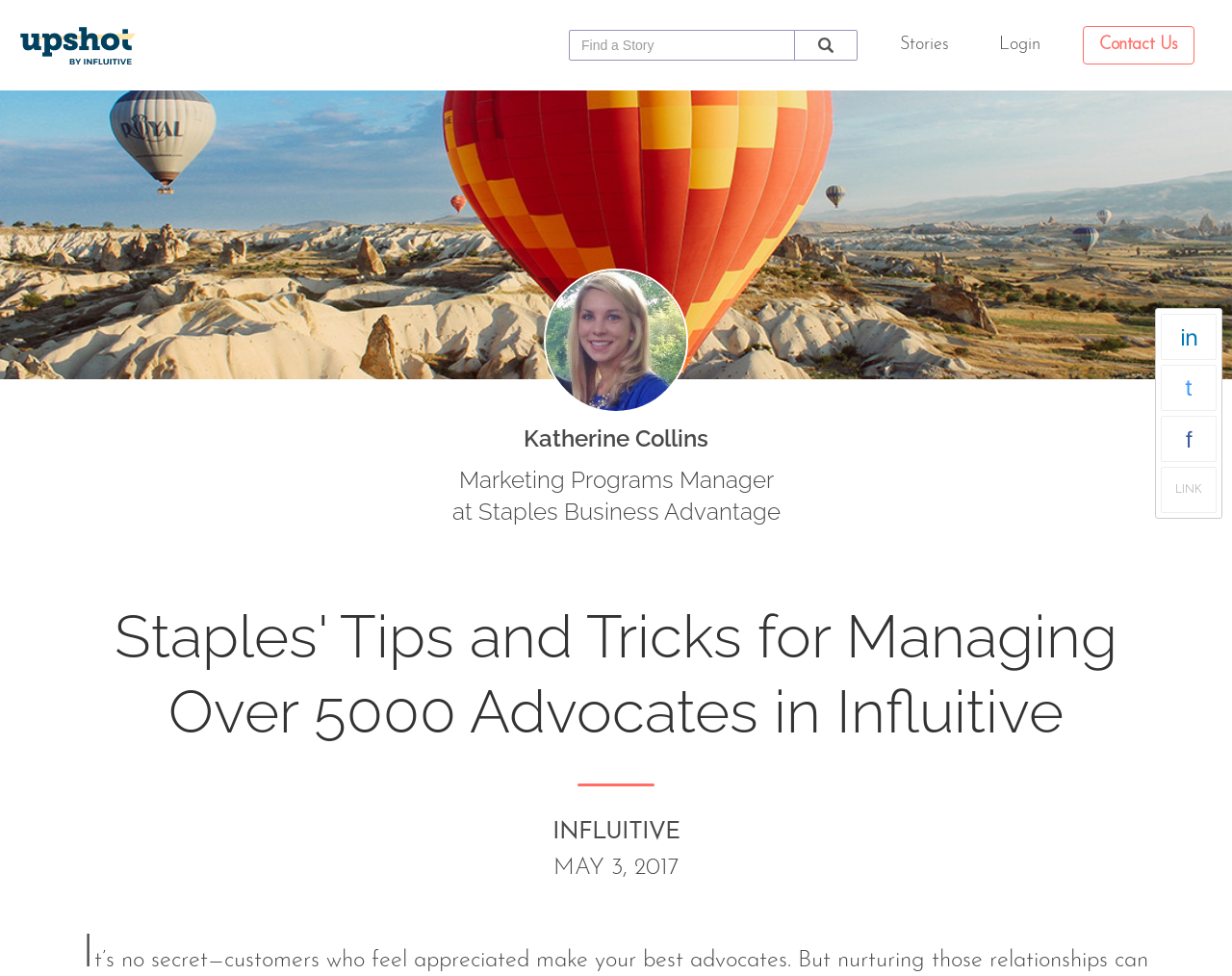Locate the bounding box coordinates of the element that should be clicked to execute the following instruction: "Contact us for more information".

[0.879, 0.027, 0.97, 0.066]